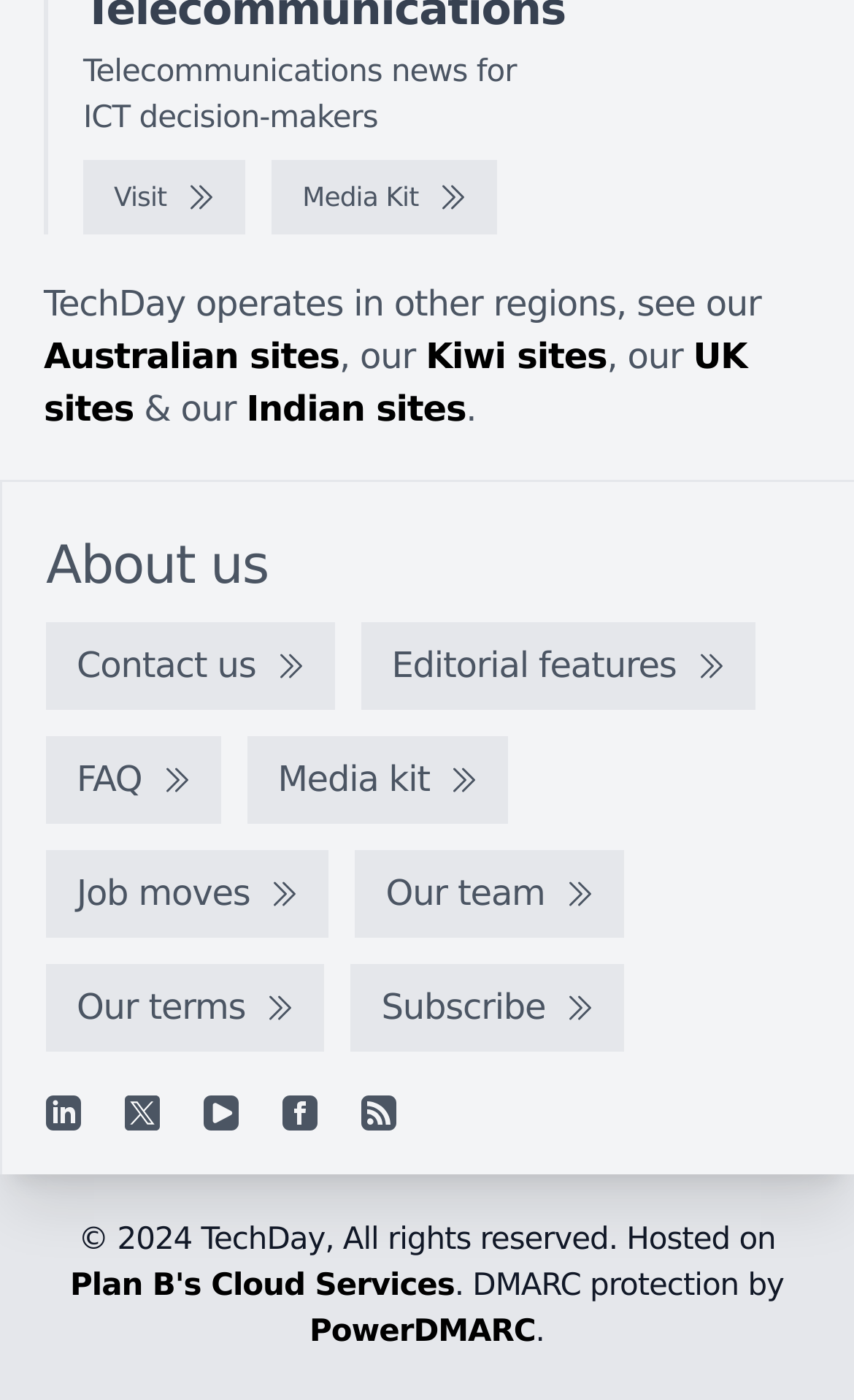Please answer the following query using a single word or phrase: 
How many social media links are available?

5